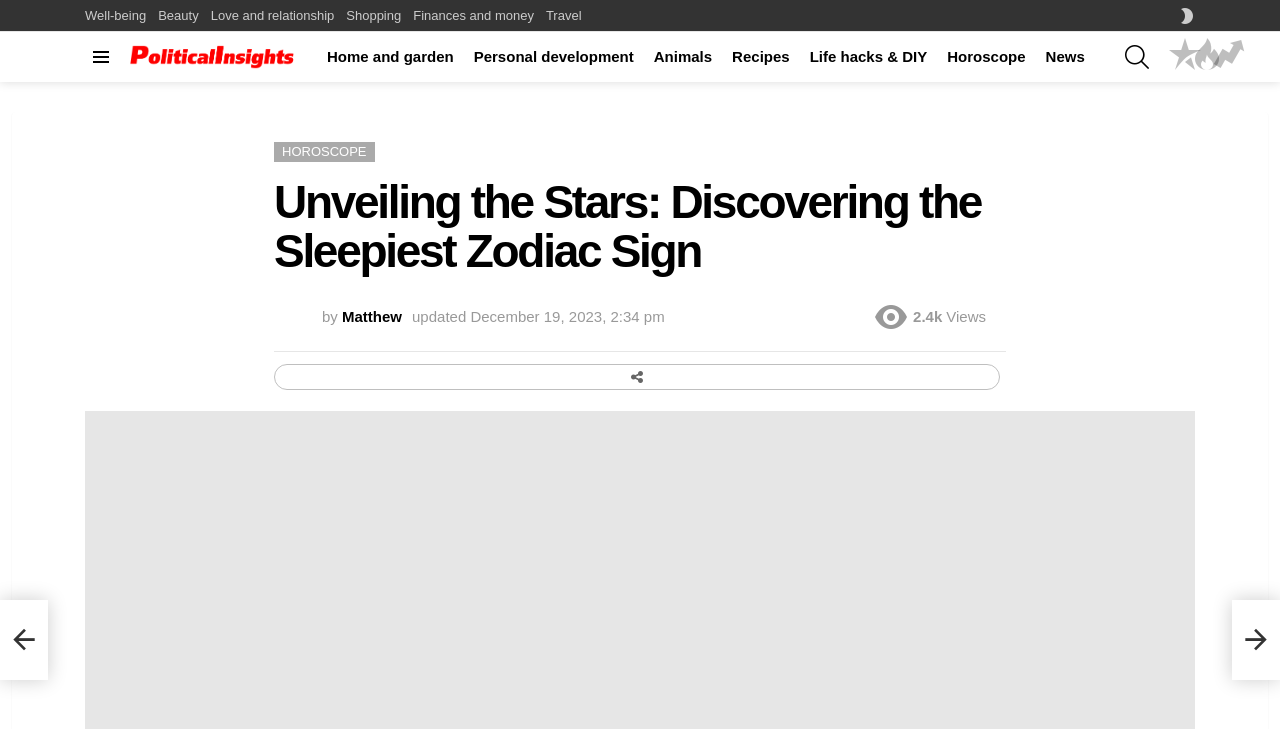Given the following UI element description: "Switch skin", find the bounding box coordinates in the webpage screenshot.

[0.921, 0.0, 0.933, 0.044]